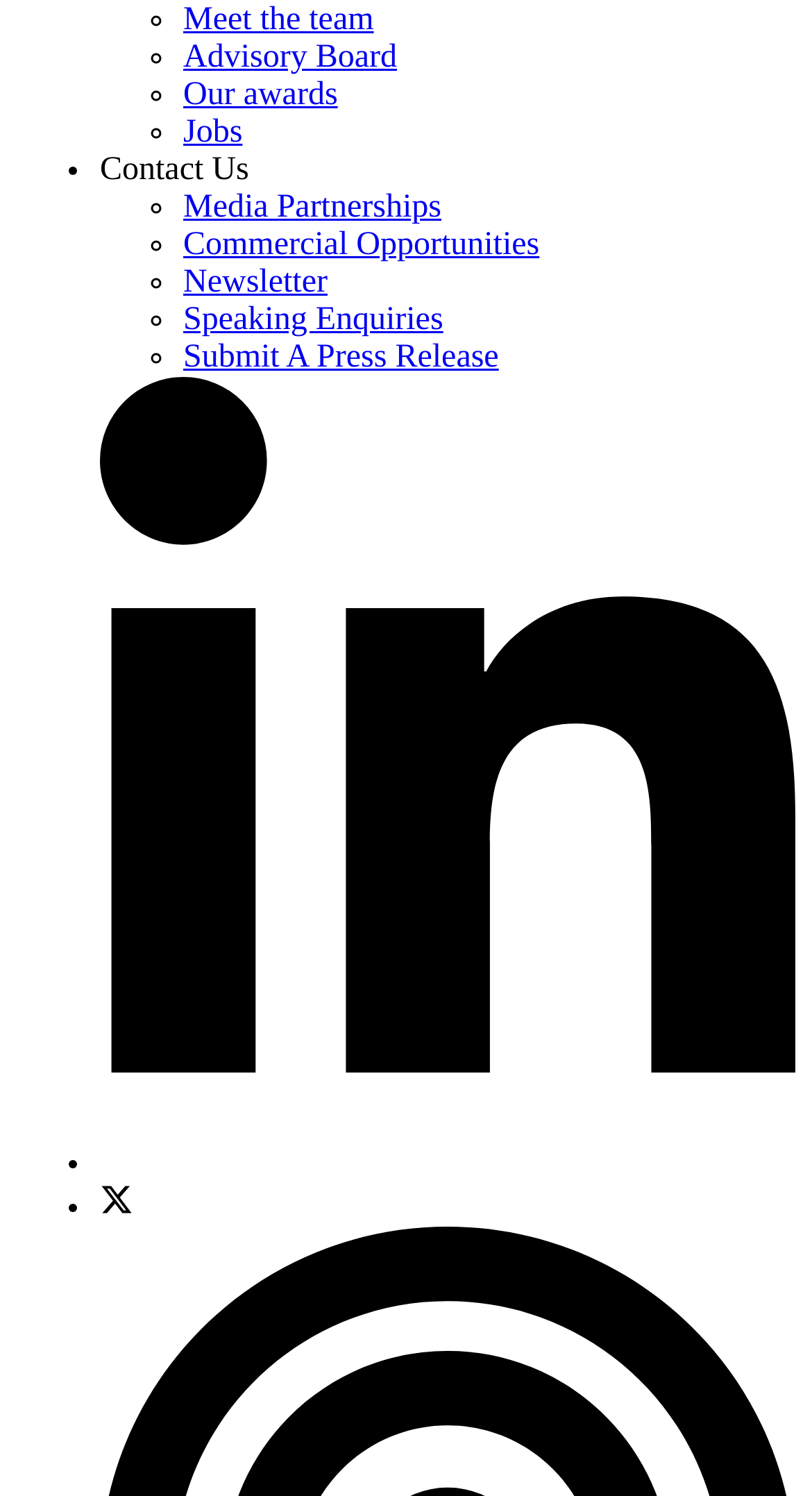Using the description "Grassroots Economic Organizing", locate and provide the bounding box of the UI element.

None